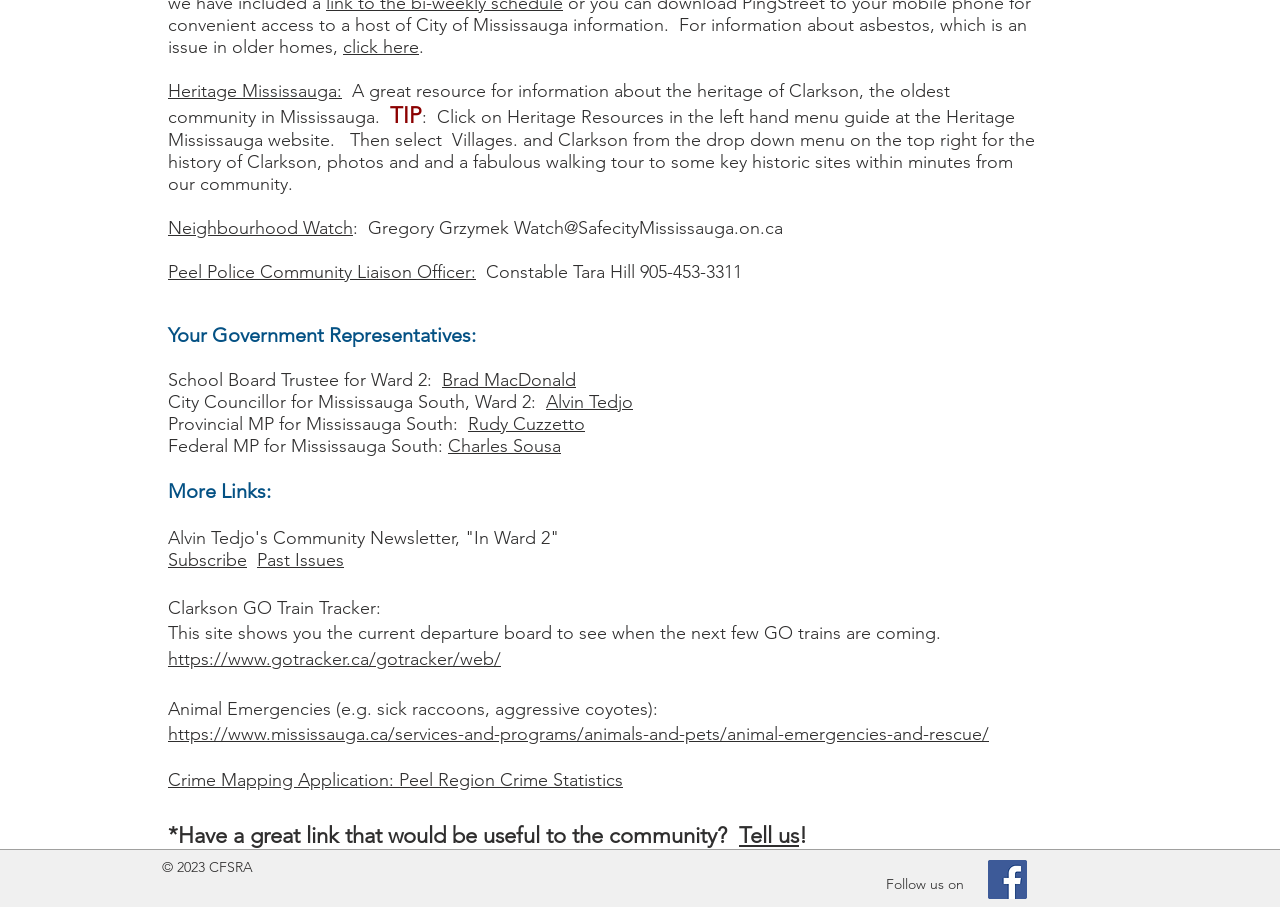Identify the bounding box coordinates for the UI element described as follows: "https://www.mississauga.ca/services-and-programs/animals-and-pets/animal-emergencies-and-rescue/". Ensure the coordinates are four float numbers between 0 and 1, formatted as [left, top, right, bottom].

[0.131, 0.797, 0.773, 0.822]